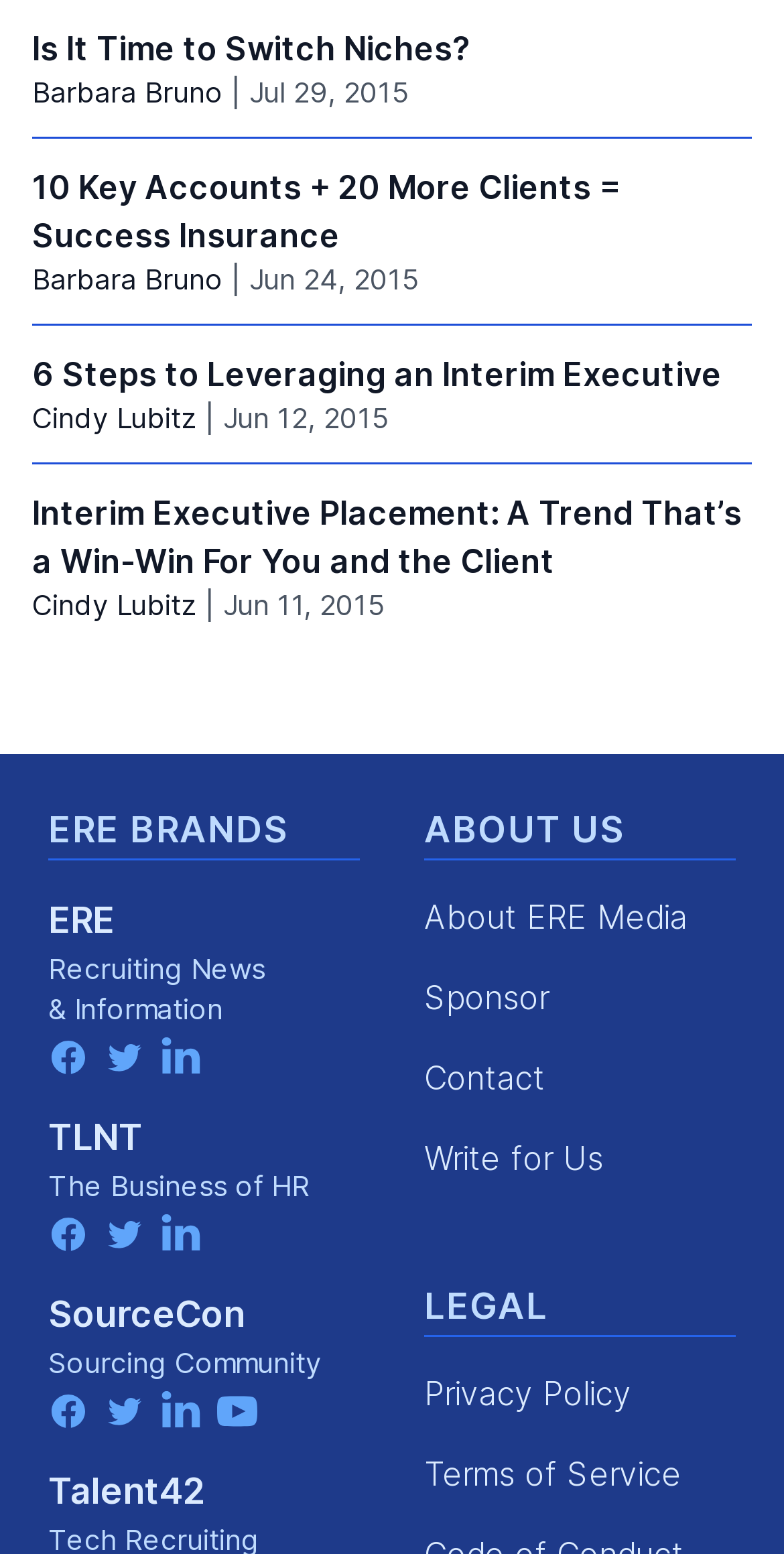Extract the bounding box coordinates for the described element: "twitter". The coordinates should be represented as four float numbers between 0 and 1: [left, top, right, bottom].

[0.133, 0.782, 0.185, 0.808]